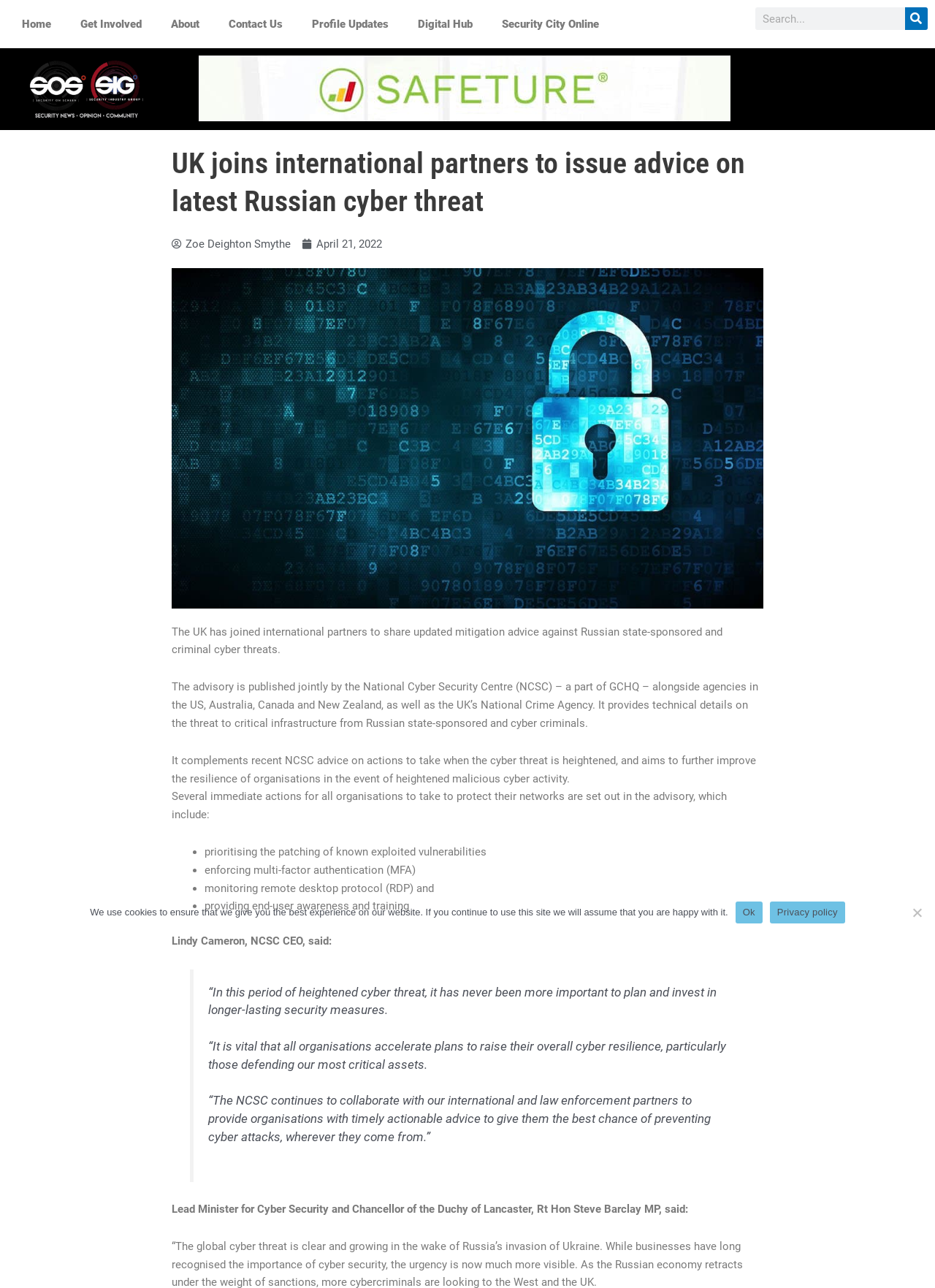Find the bounding box coordinates of the clickable element required to execute the following instruction: "Read the article by Zoe Deighton Smythe". Provide the coordinates as four float numbers between 0 and 1, i.e., [left, top, right, bottom].

[0.184, 0.183, 0.311, 0.197]